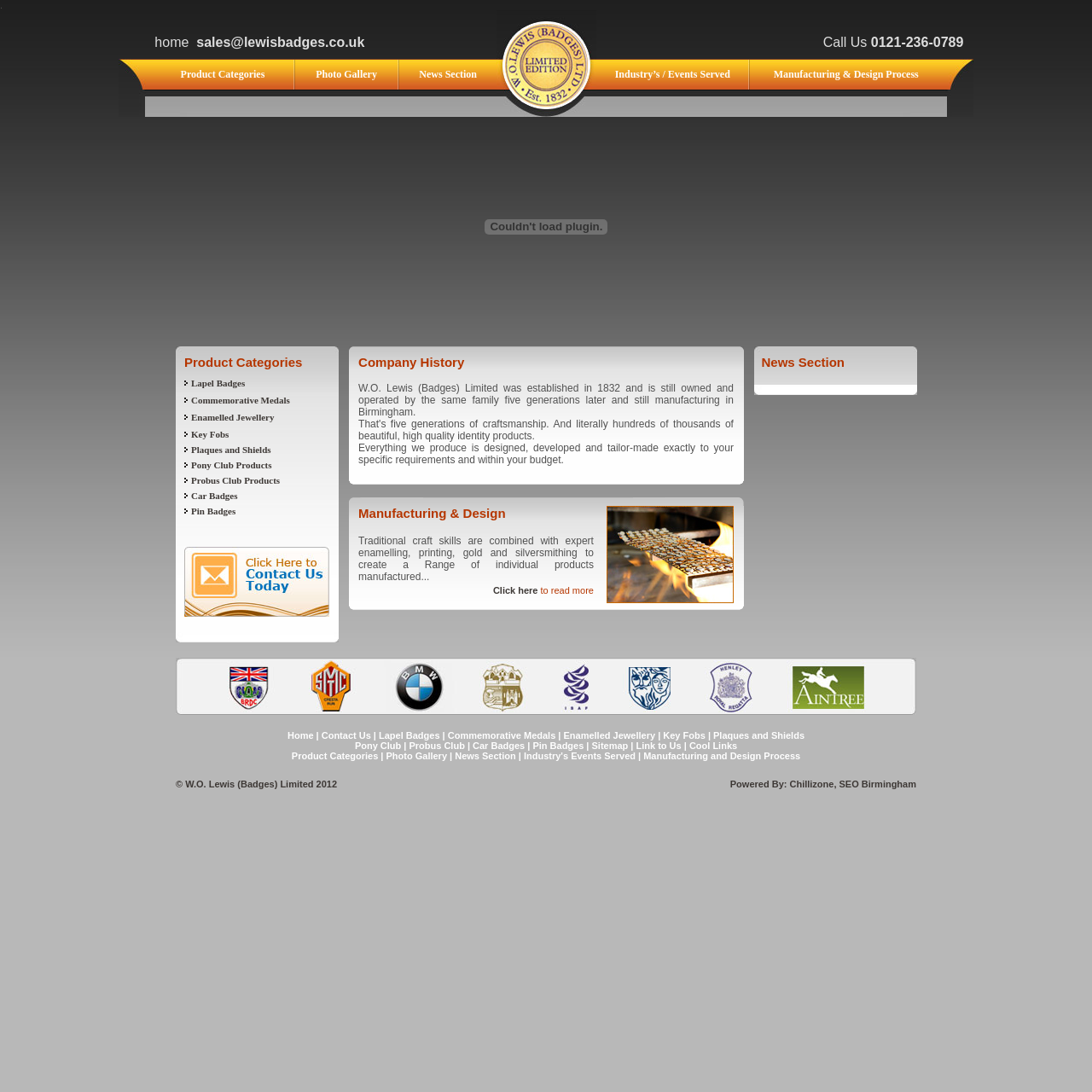Please identify the bounding box coordinates of where to click in order to follow the instruction: "Select a language".

None